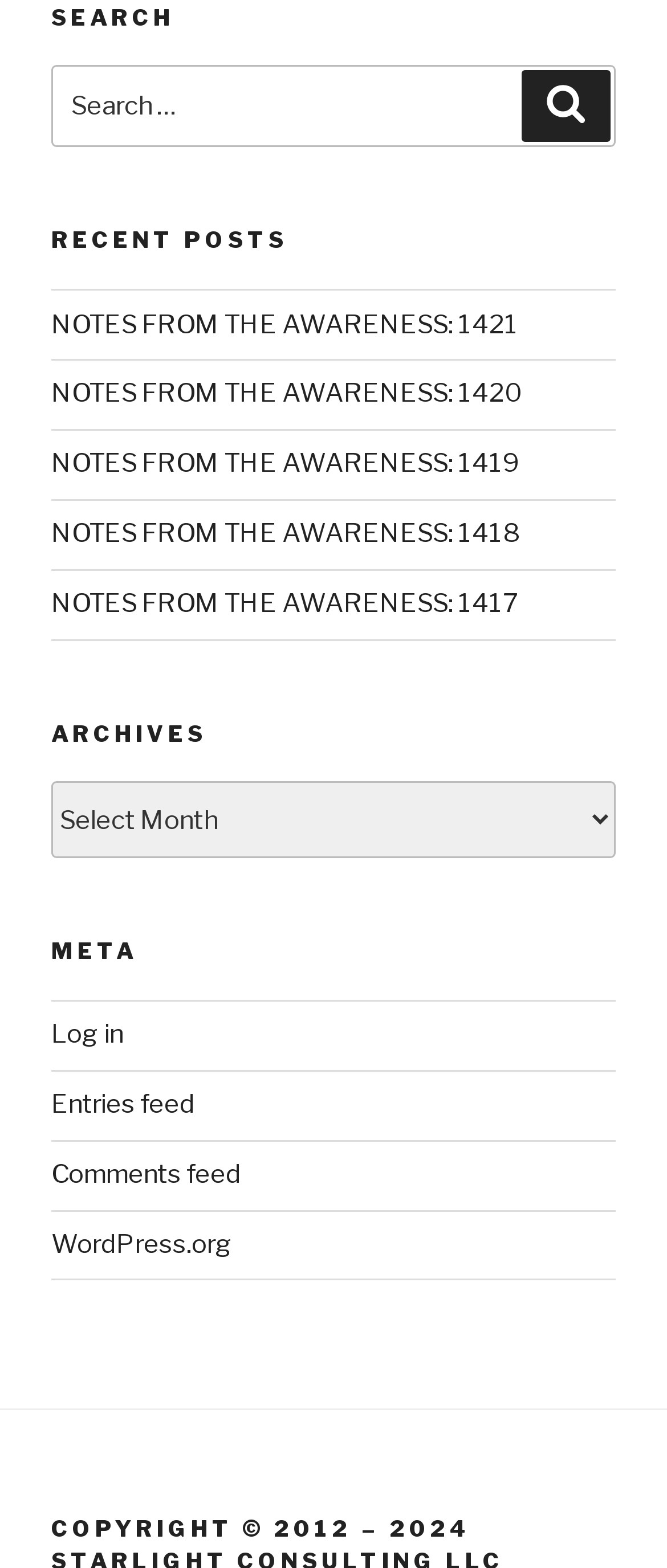Determine the bounding box coordinates for the clickable element required to fulfill the instruction: "Select an archive". Provide the coordinates as four float numbers between 0 and 1, i.e., [left, top, right, bottom].

[0.077, 0.498, 0.923, 0.547]